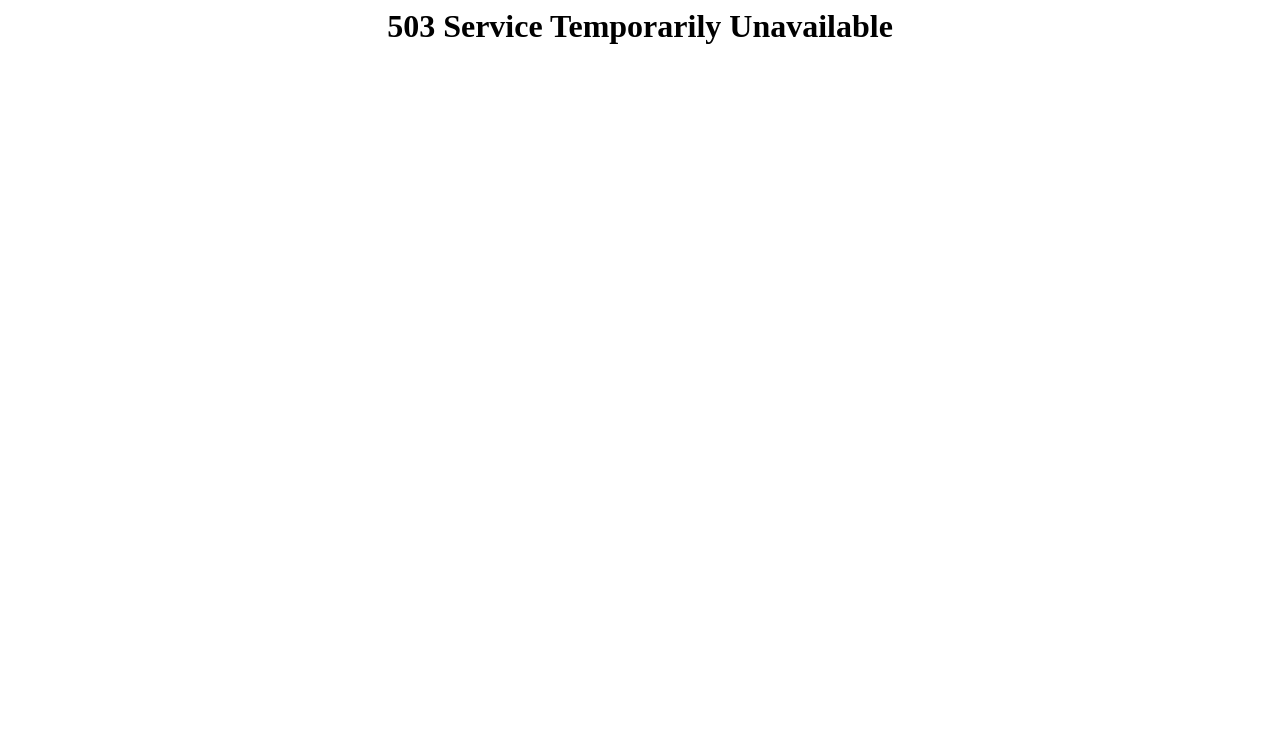Can you determine the main header of this webpage?

503 Service Temporarily Unavailable